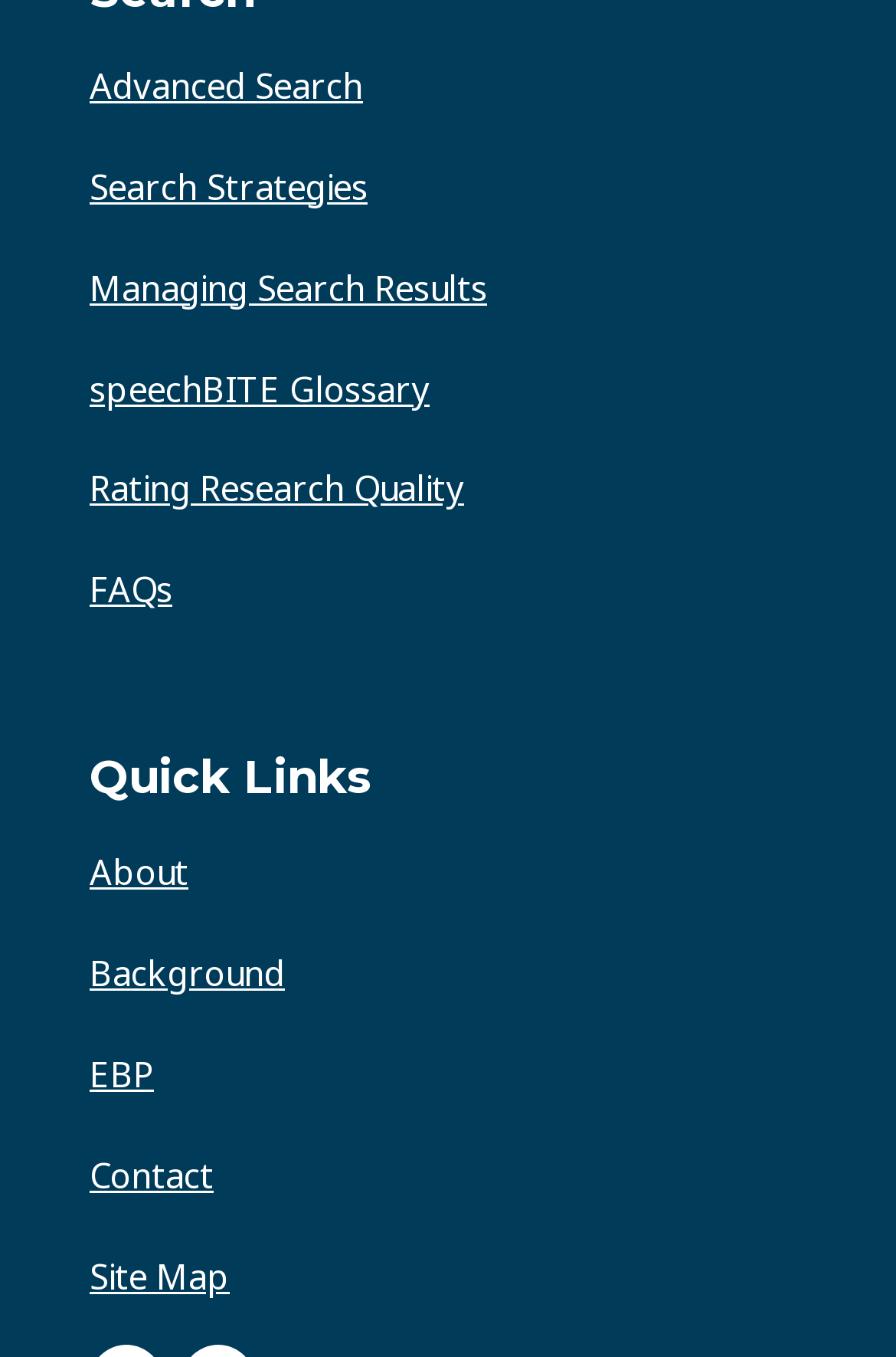Please indicate the bounding box coordinates of the element's region to be clicked to achieve the instruction: "Visit Site Map". Provide the coordinates as four float numbers between 0 and 1, i.e., [left, top, right, bottom].

[0.1, 0.923, 0.256, 0.957]